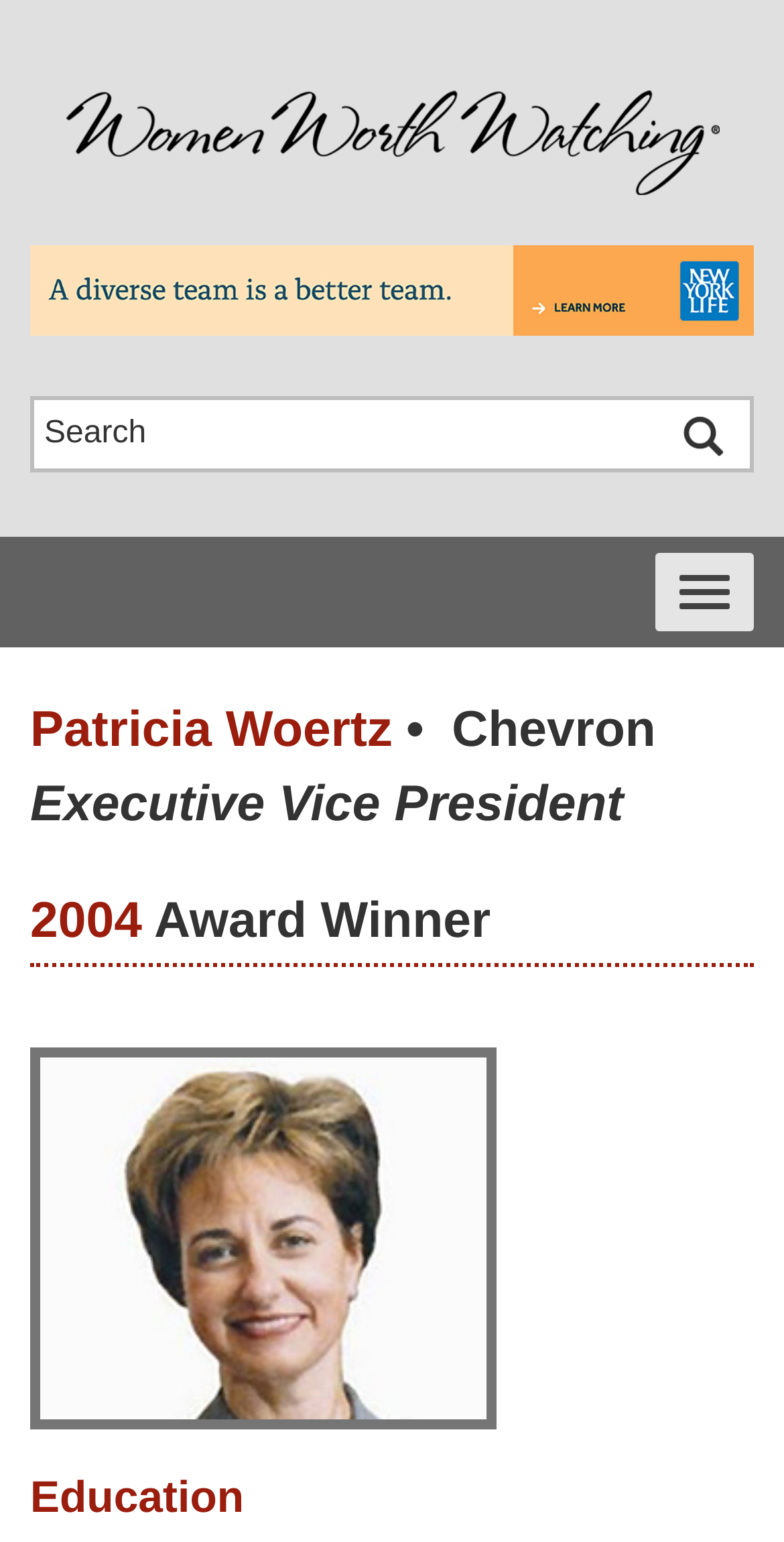Bounding box coordinates are specified in the format (top-left x, top-left y, bottom-right x, bottom-right y). All values are floating point numbers bounded between 0 and 1. Please provide the bounding box coordinate of the region this sentence describes: alt="Contact Info"

None